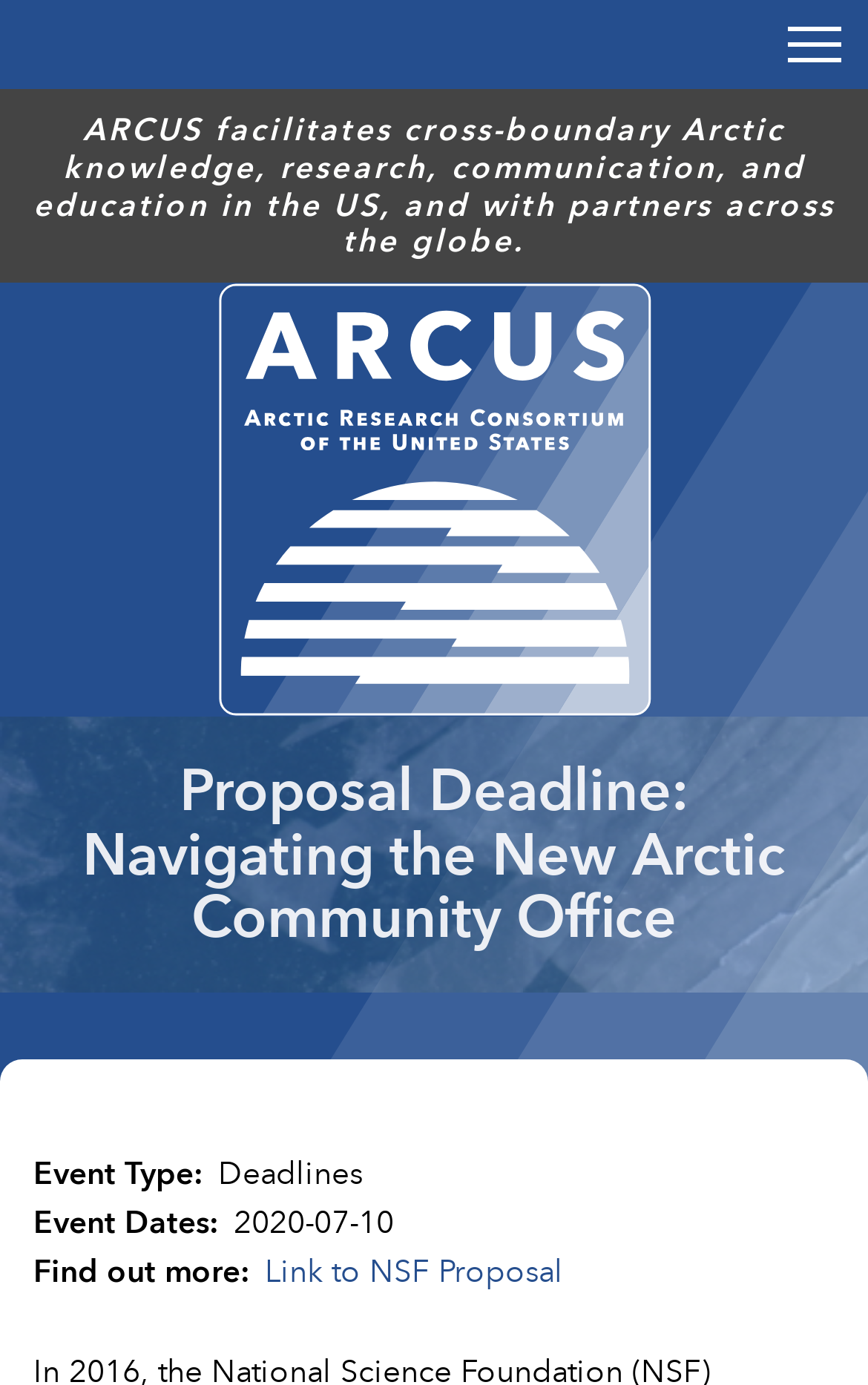Generate the title text from the webpage.

Proposal Deadline: Navigating the New Arctic Community Office